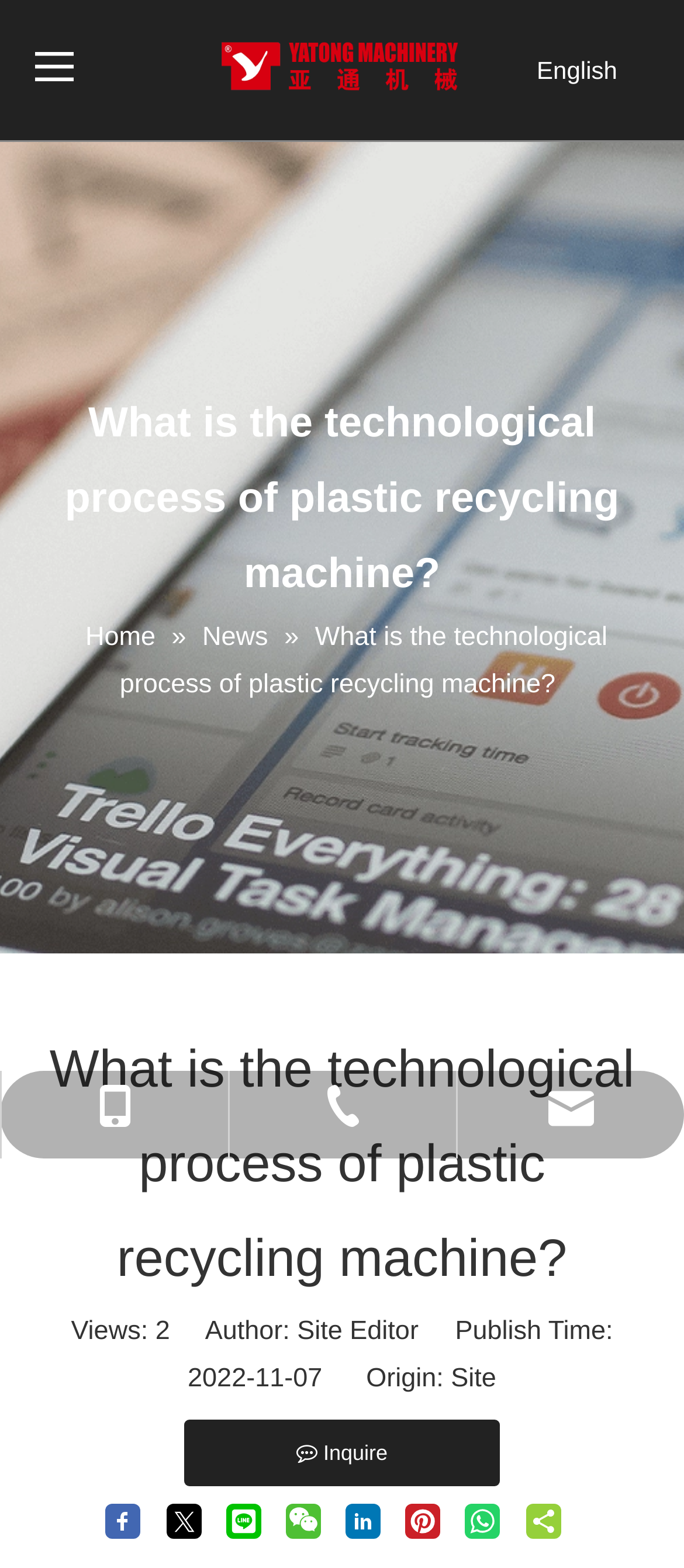Specify the bounding box coordinates of the element's area that should be clicked to execute the given instruction: "Inquire about the plastic recycling machine". The coordinates should be four float numbers between 0 and 1, i.e., [left, top, right, bottom].

[0.269, 0.905, 0.731, 0.947]